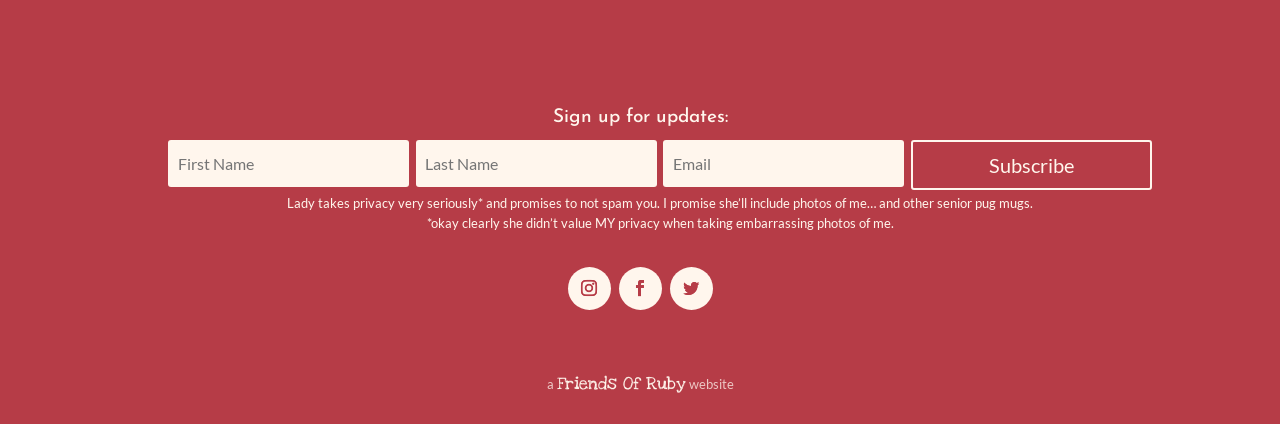What is the purpose of the textboxes?
Please answer using one word or phrase, based on the screenshot.

Enter email address